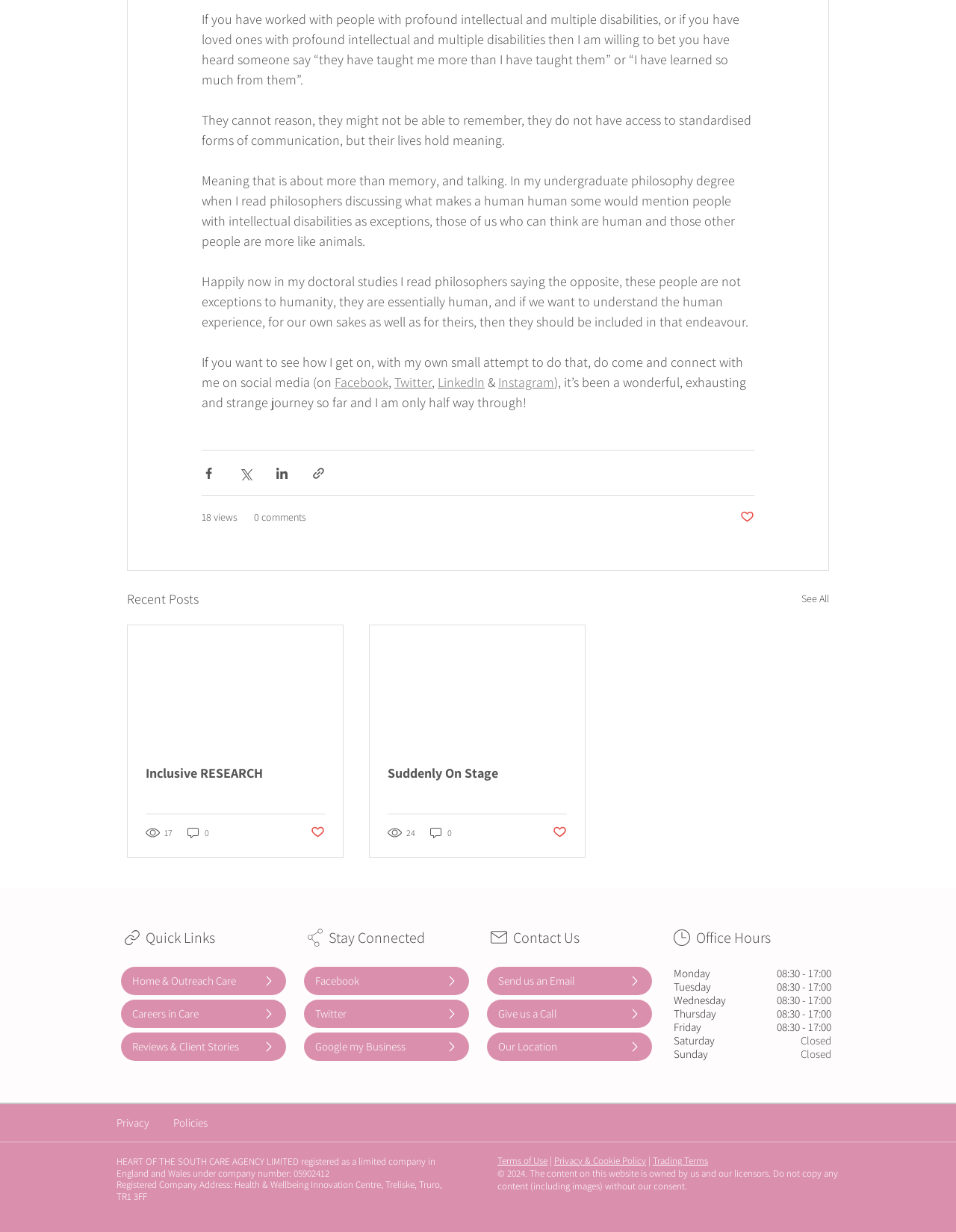Indicate the bounding box coordinates of the clickable region to achieve the following instruction: "Visit the Home & Outreach Care page."

[0.127, 0.785, 0.299, 0.808]